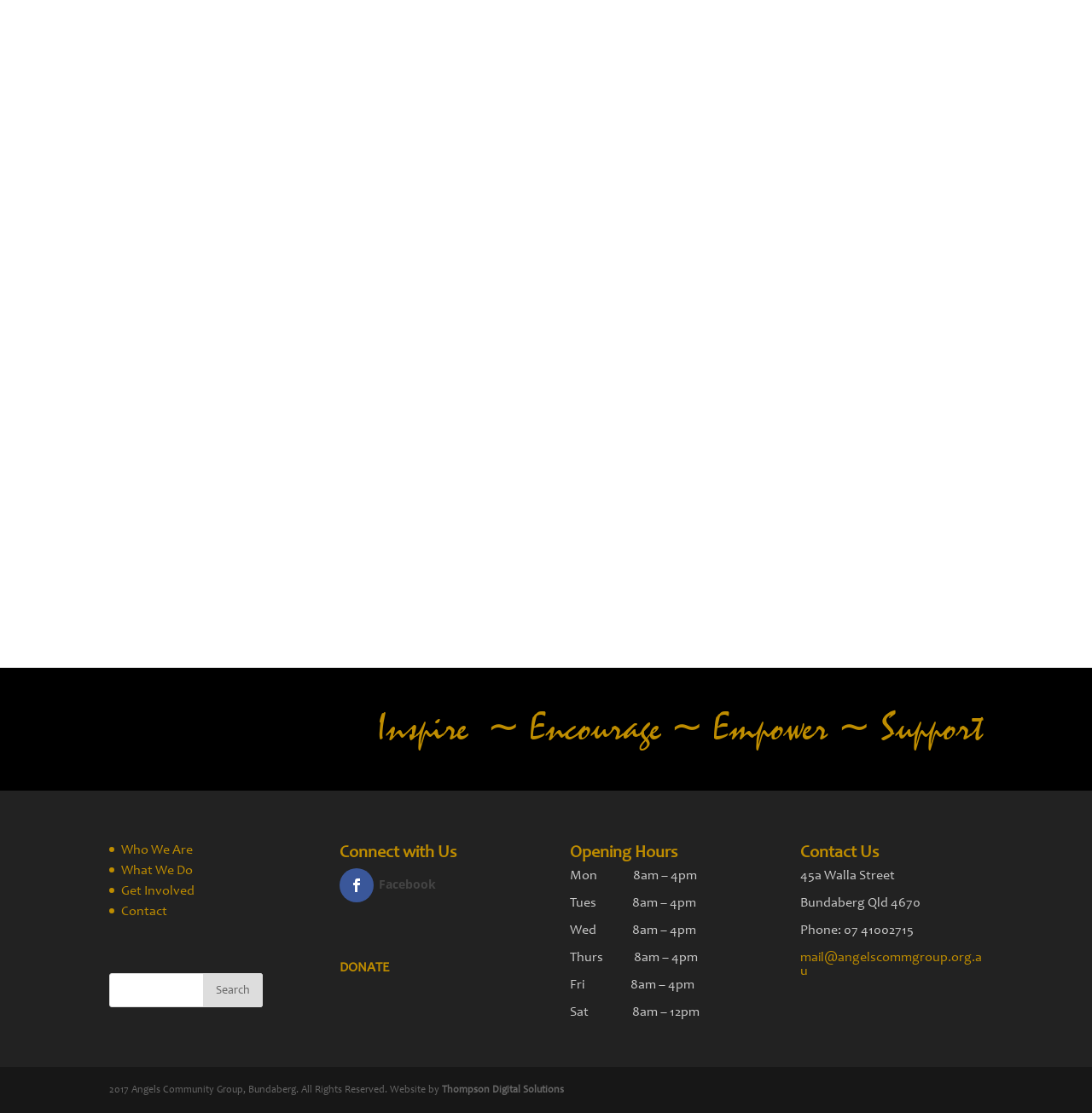Find the bounding box coordinates of the clickable element required to execute the following instruction: "Contact us through email". Provide the coordinates as four float numbers between 0 and 1, i.e., [left, top, right, bottom].

[0.733, 0.852, 0.899, 0.879]